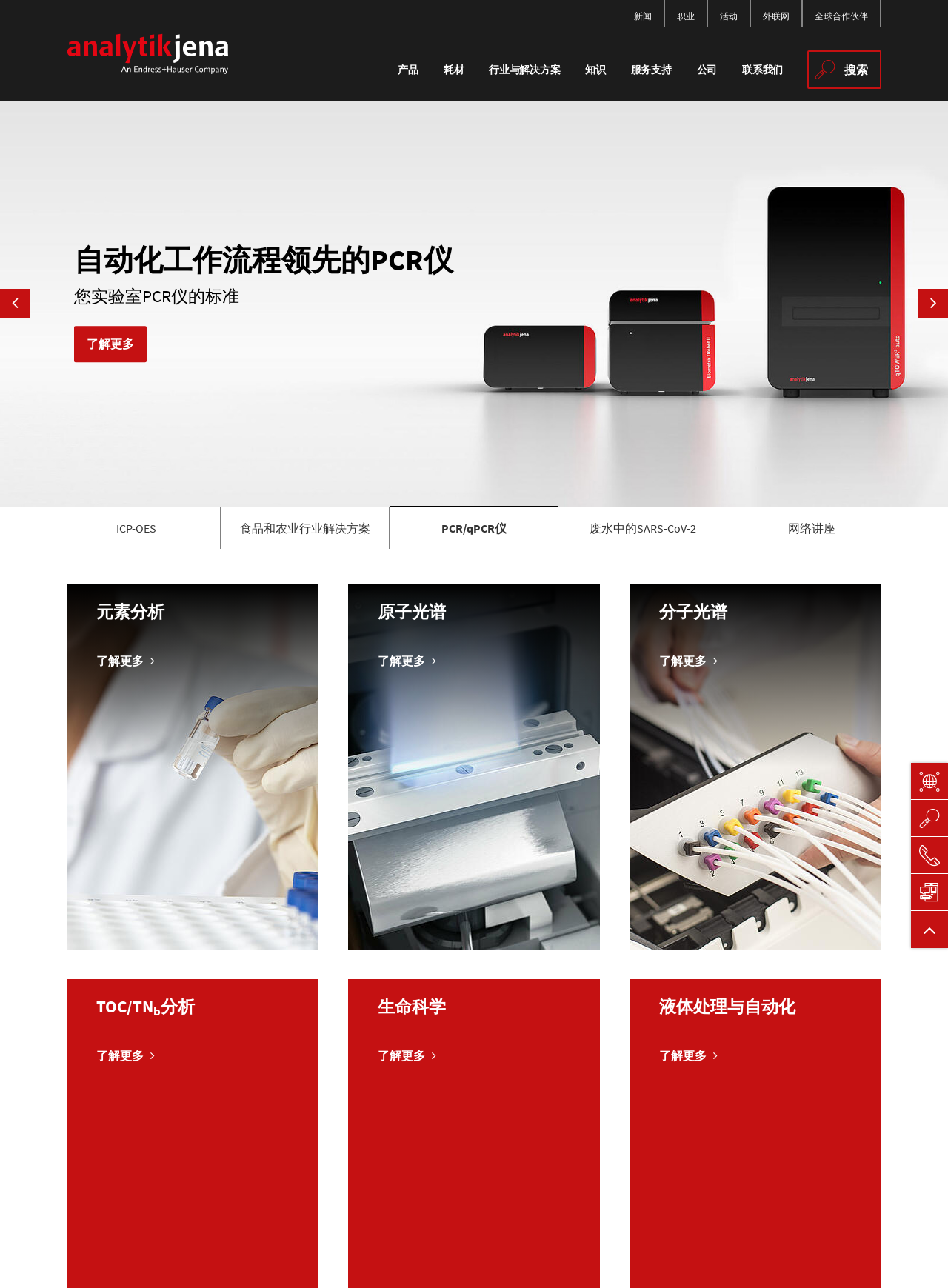Determine the bounding box coordinates for the UI element matching this description: "原子光谱 了解更多".

[0.367, 0.454, 0.633, 0.737]